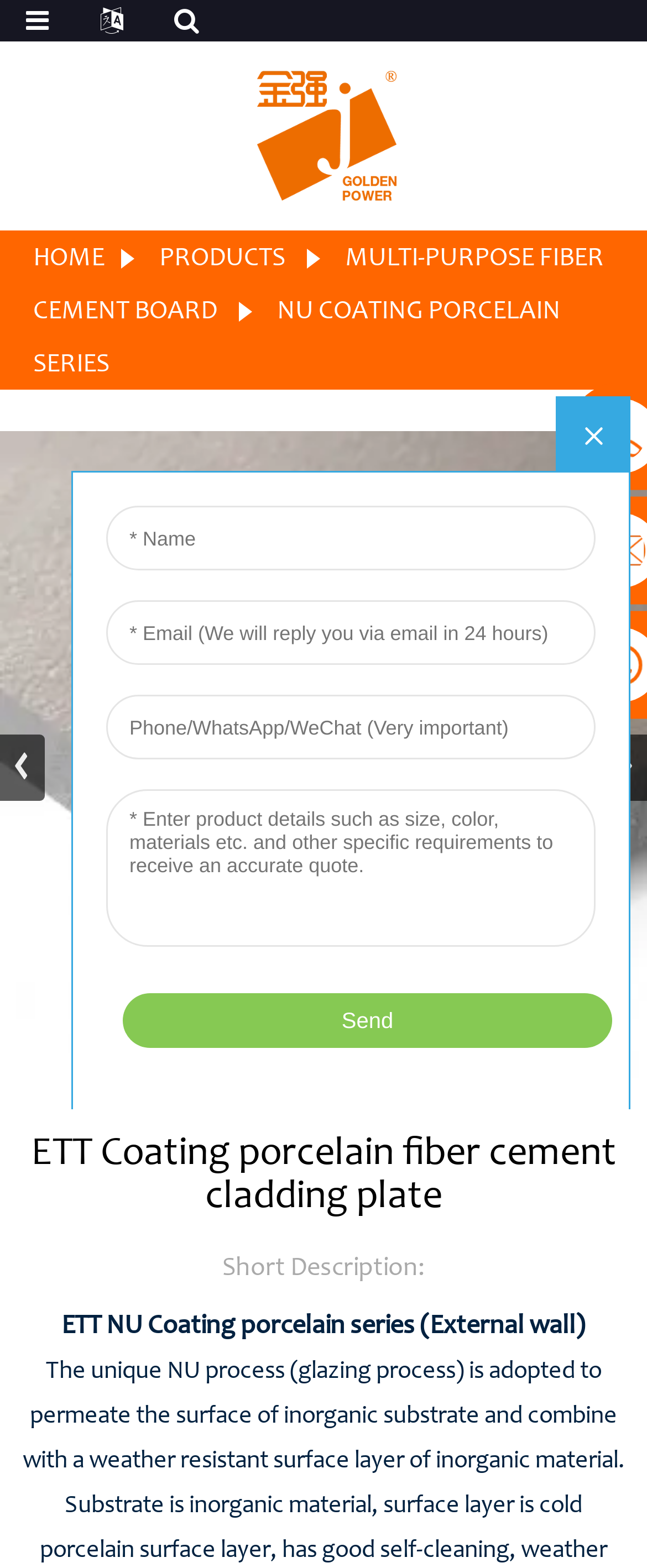Provide the bounding box coordinates for the specified HTML element described in this description: "aria-label="Next slide"". The coordinates should be four float numbers ranging from 0 to 1, in the format [left, top, right, bottom].

[0.931, 0.468, 1.0, 0.51]